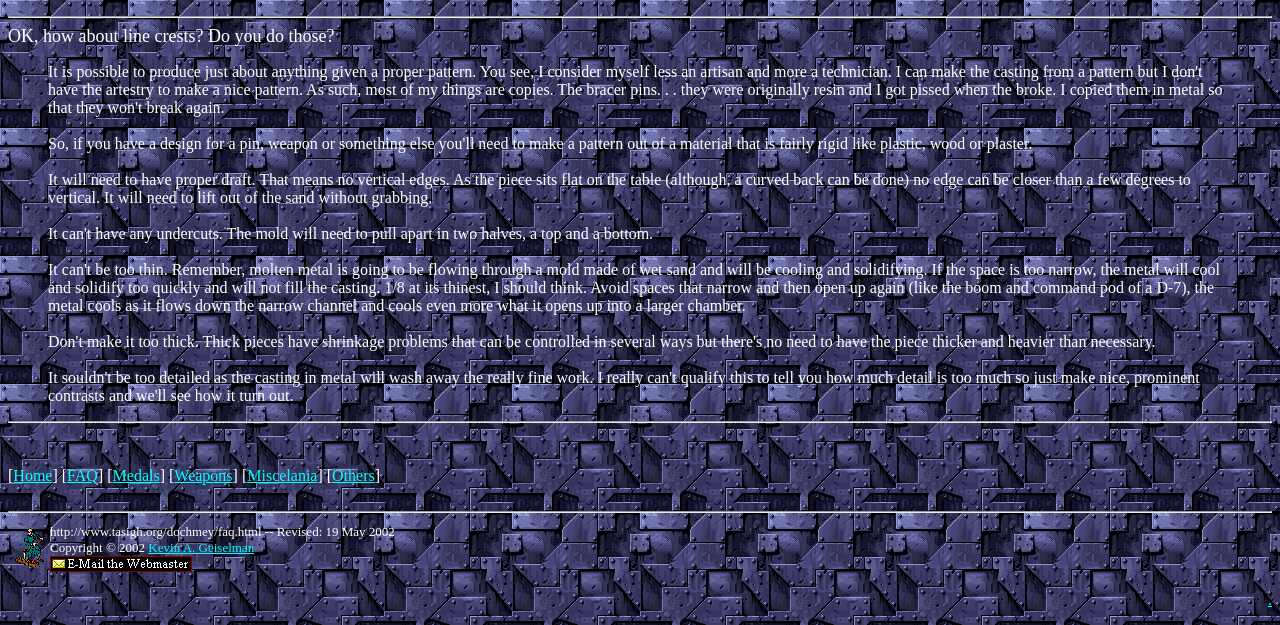Find the bounding box coordinates of the clickable area required to complete the following action: "Click on the 'Home' link".

[0.01, 0.747, 0.041, 0.774]